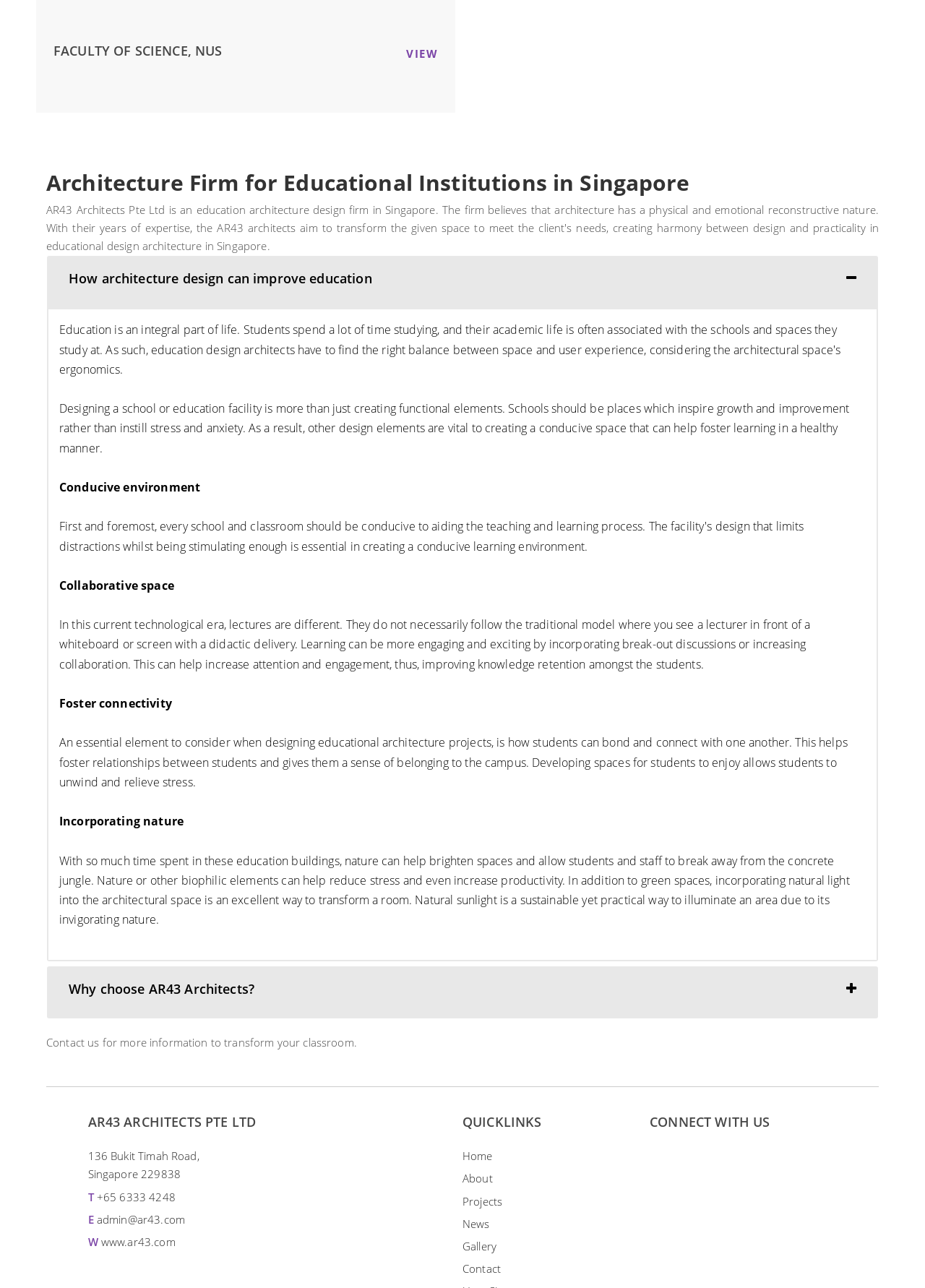Please provide a one-word or short phrase answer to the question:
What is the address of the architecture firm?

136 Bukit Timah Road, Singapore 229838